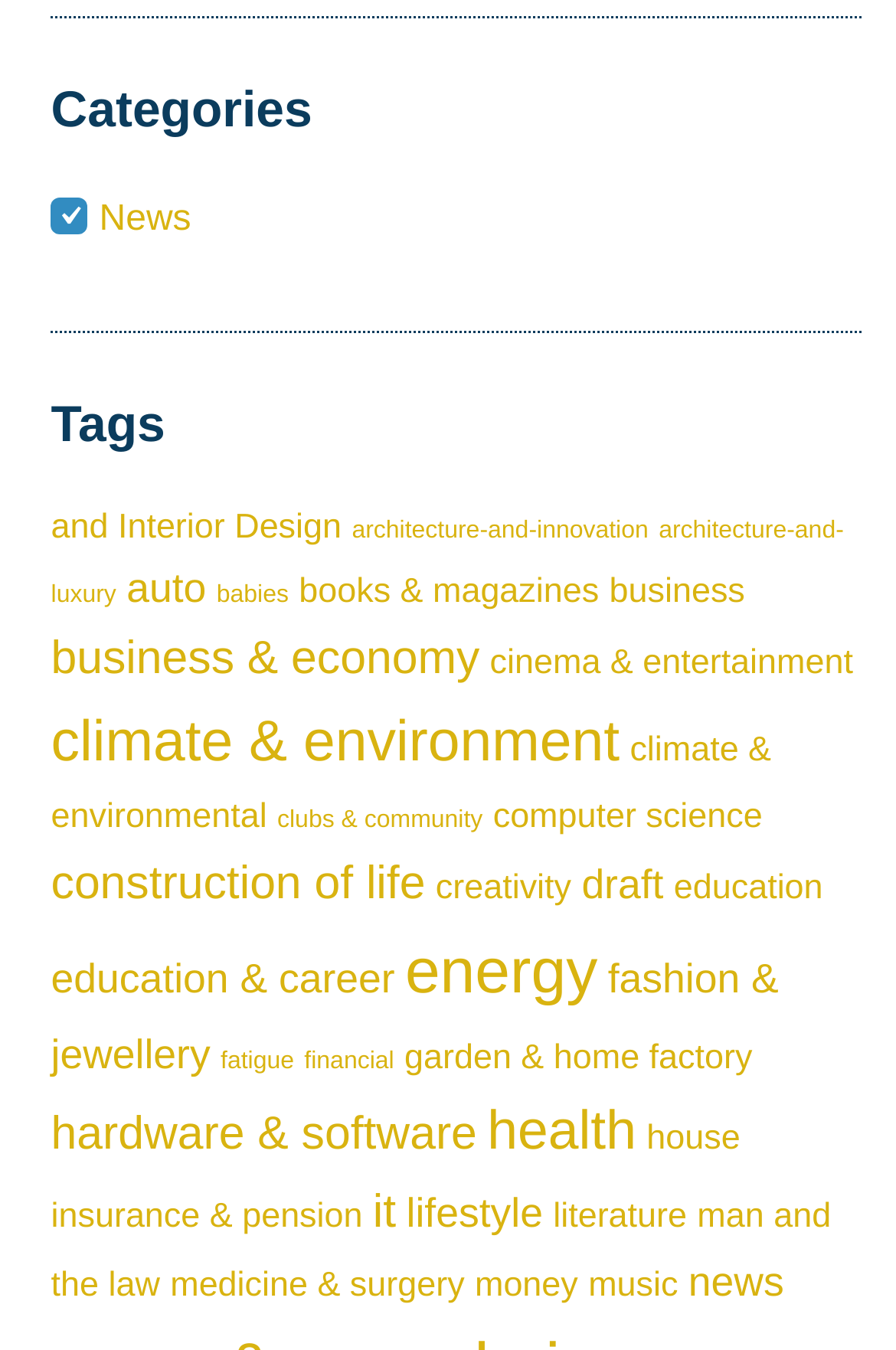Find the bounding box coordinates for the UI element that matches this description: "computer science".

[0.55, 0.591, 0.851, 0.62]